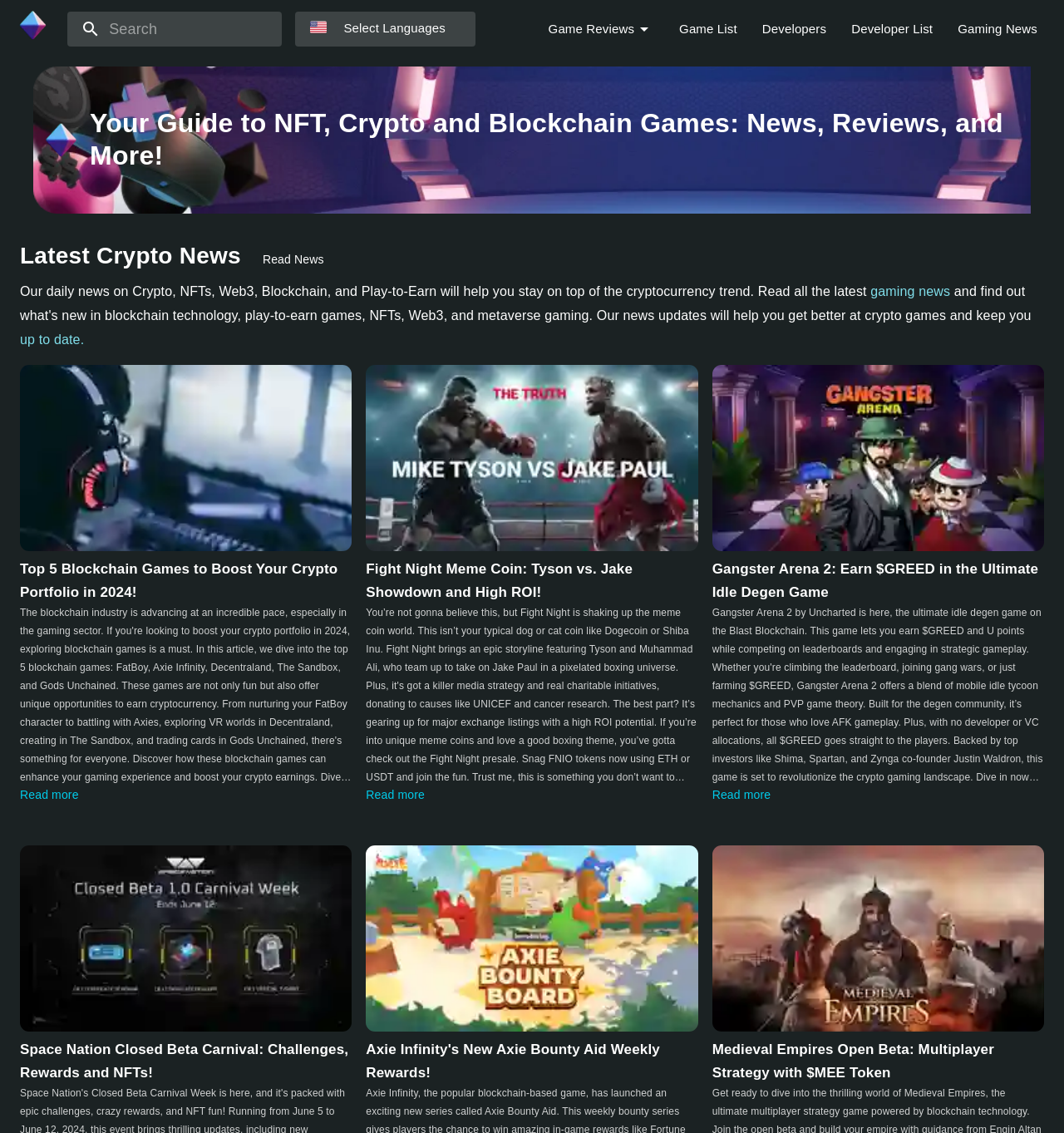Locate the bounding box coordinates of the area to click to fulfill this instruction: "Visit the homepage". The bounding box should be presented as four float numbers between 0 and 1, in the order [left, top, right, bottom].

[0.016, 0.023, 0.045, 0.038]